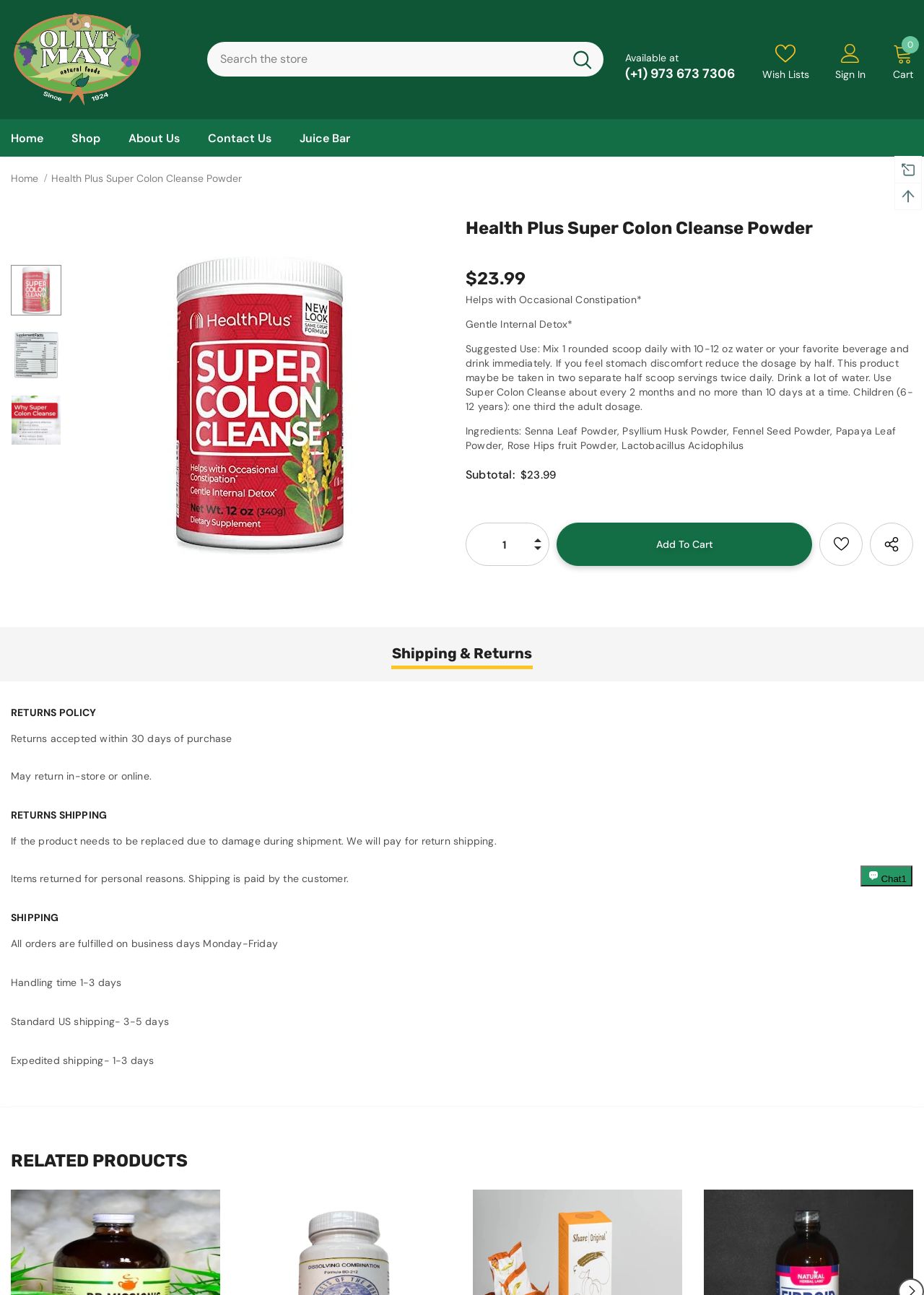What is the price of the product?
Using the image, provide a detailed and thorough answer to the question.

I found the answer by looking at the StaticText '$23.99' on the webpage, which is located near the product name and description, indicating the price of the product.